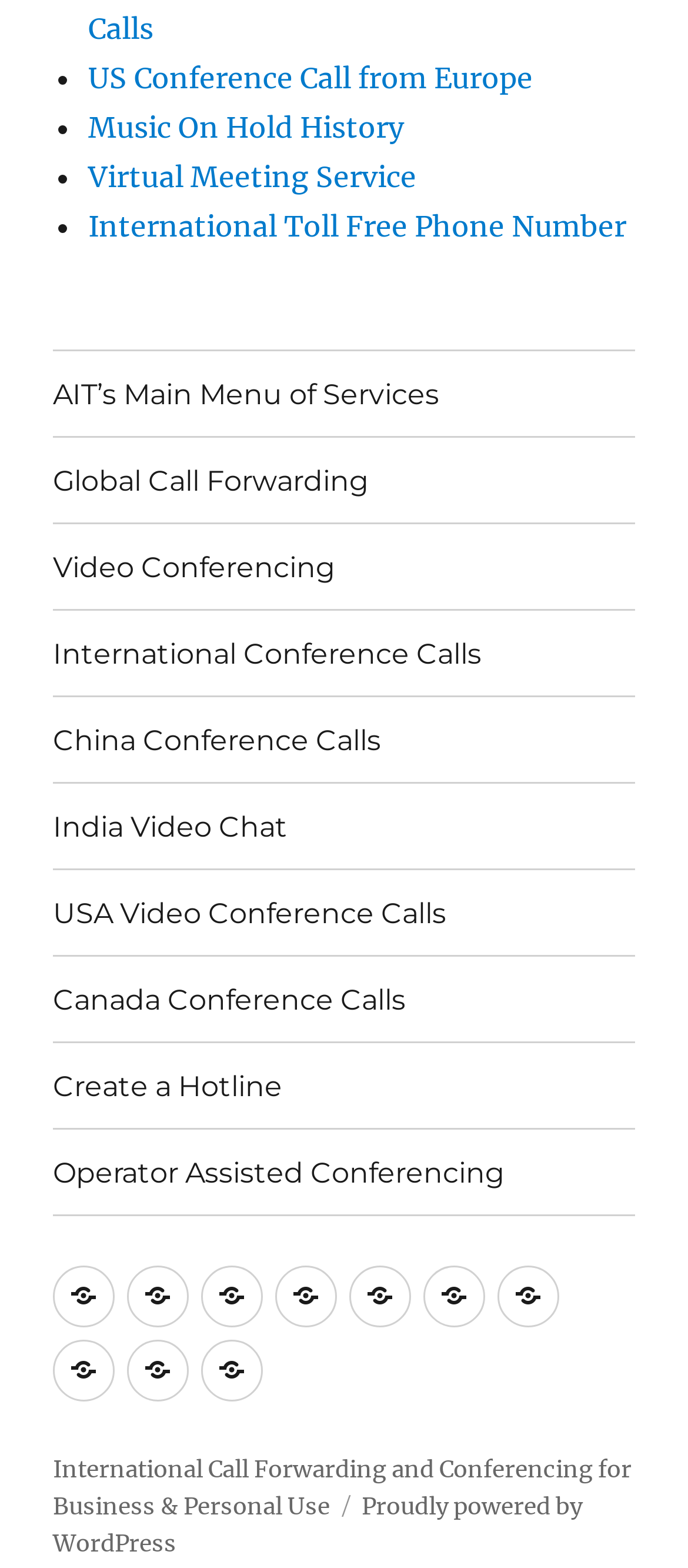Identify the bounding box coordinates for the element that needs to be clicked to fulfill this instruction: "Click on US Conference Call from Europe". Provide the coordinates in the format of four float numbers between 0 and 1: [left, top, right, bottom].

[0.128, 0.038, 0.774, 0.061]